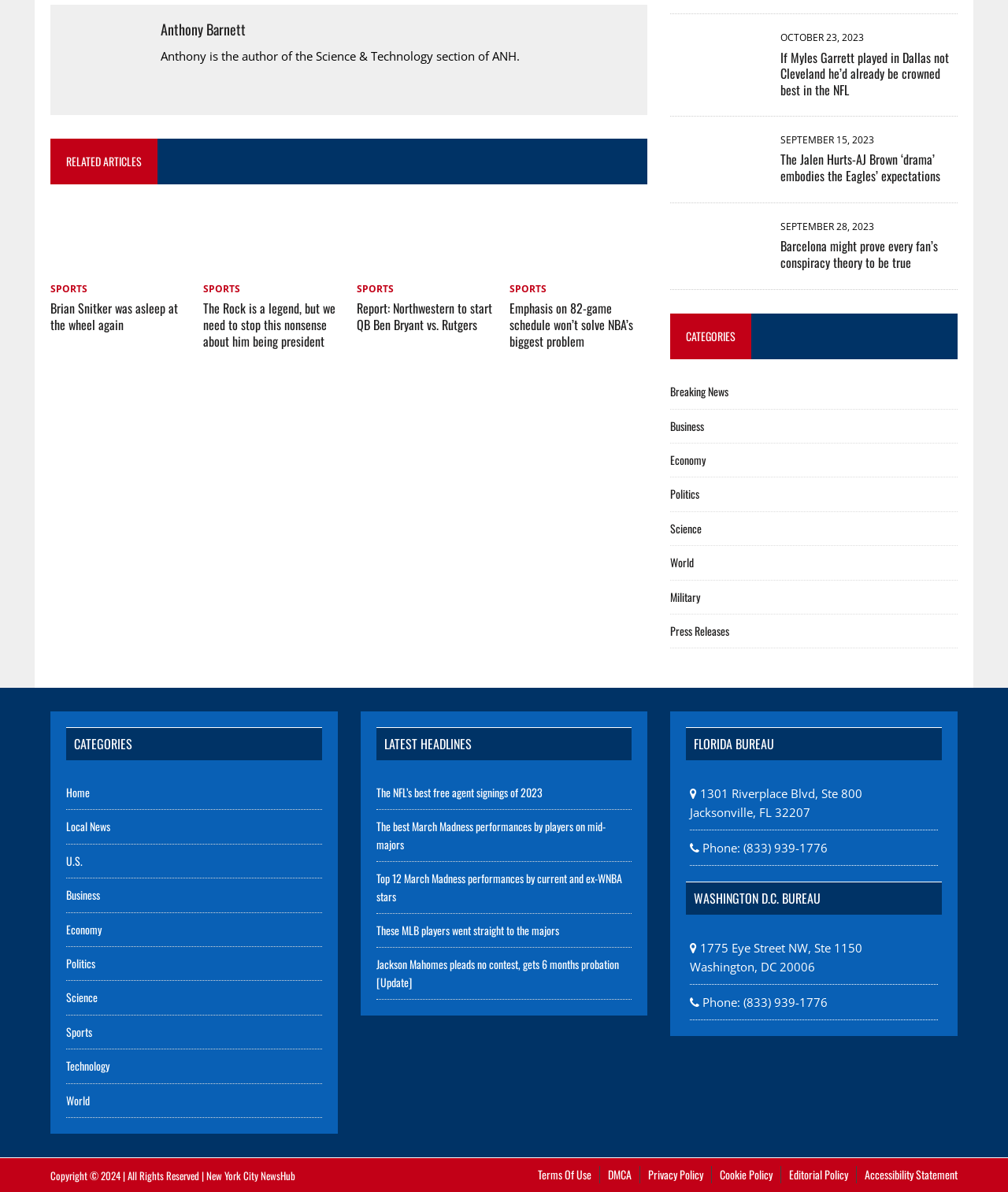Provide a one-word or brief phrase answer to the question:
How many articles are listed under 'RELATED ARTICLES'?

4